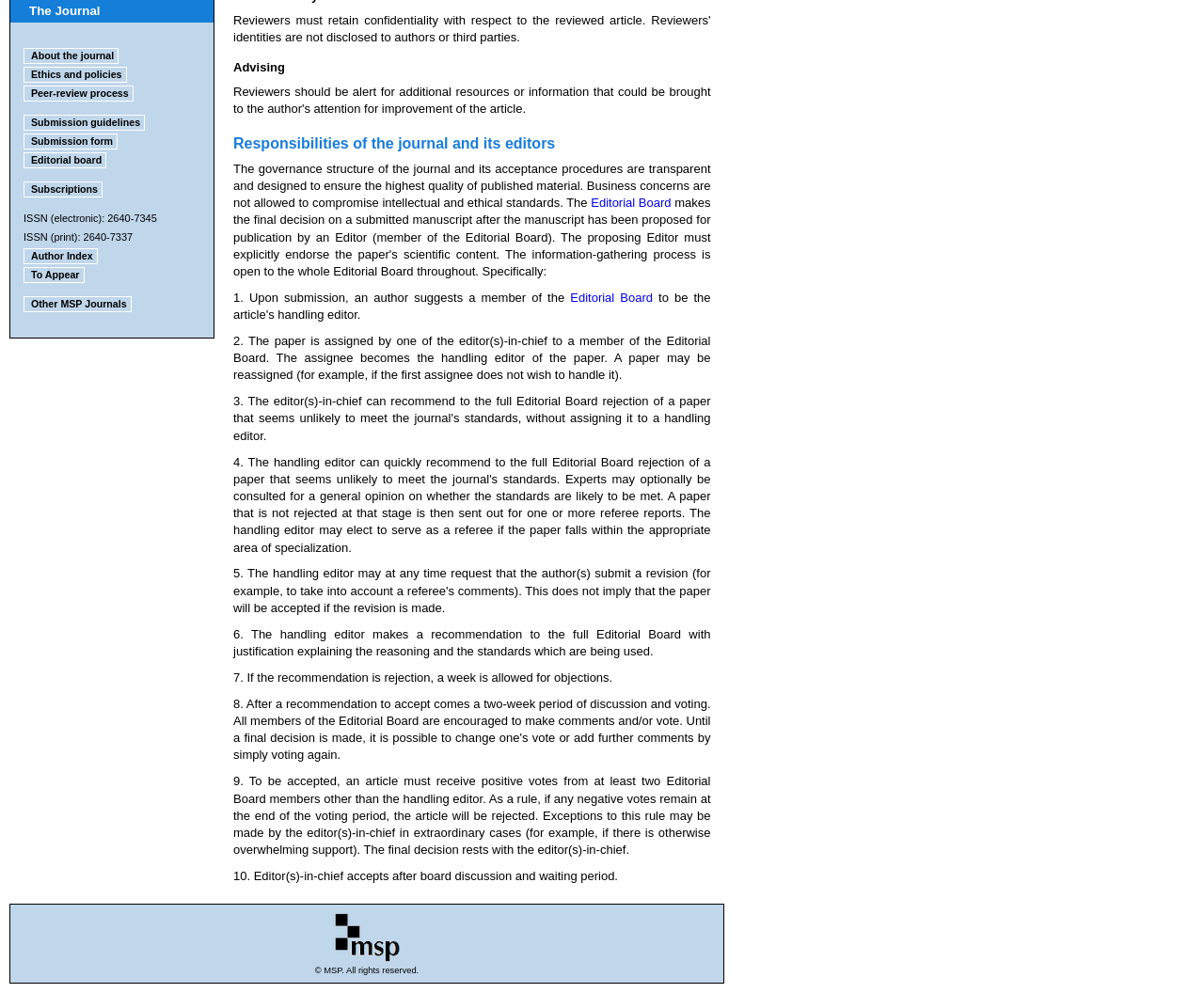Find the bounding box coordinates for the HTML element described in this sentence: "About the journal". Provide the coordinates as four float numbers between 0 and 1, in the format [left, top, right, bottom].

[0.02, 0.048, 0.099, 0.064]